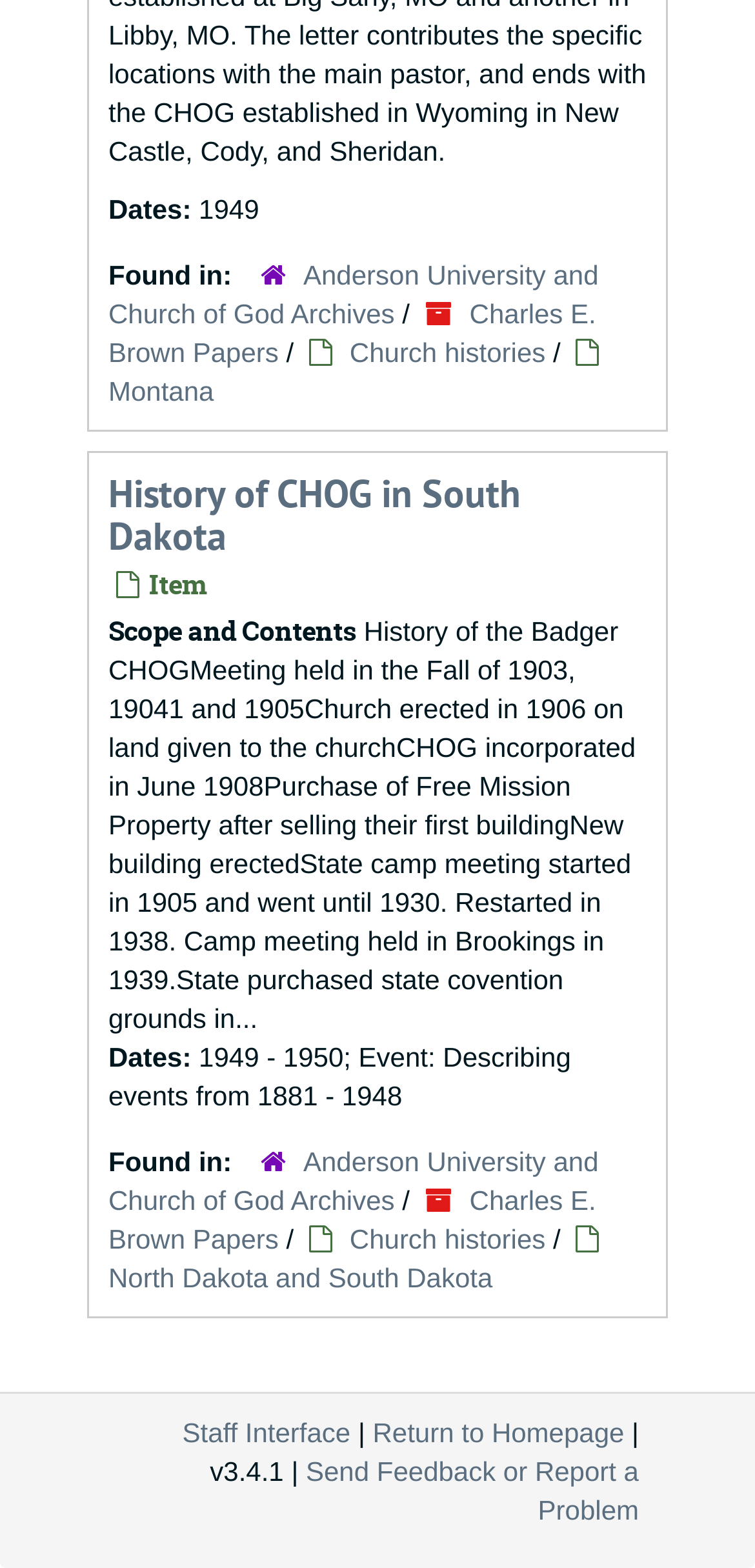Where is the Church of God Archives located?
From the screenshot, supply a one-word or short-phrase answer.

Anderson University